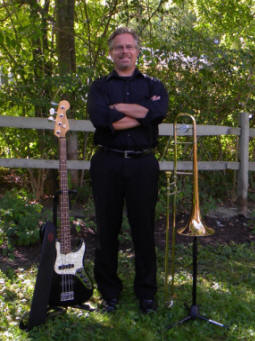What instruments are next to Jake?
Give a detailed response to the question by analyzing the screenshot.

In the image, we can see that Jake Keplinger is standing next to two musical instruments, a bass guitar and a trombone, which are likely related to his expertise in brasswind and bass guitar instruction.